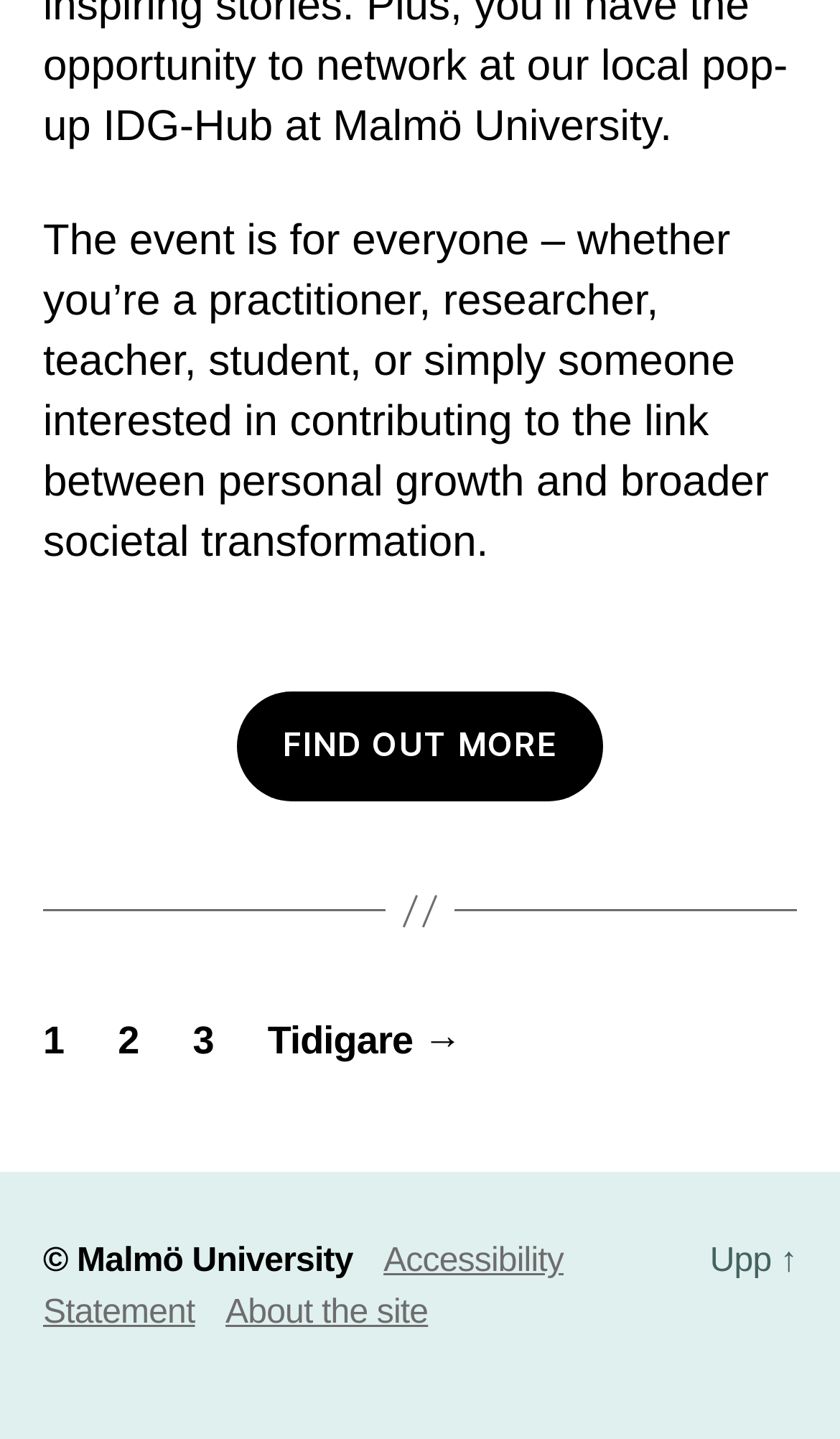Using the description: "Sign up", determine the UI element's bounding box coordinates. Ensure the coordinates are in the format of four float numbers between 0 and 1, i.e., [left, top, right, bottom].

None